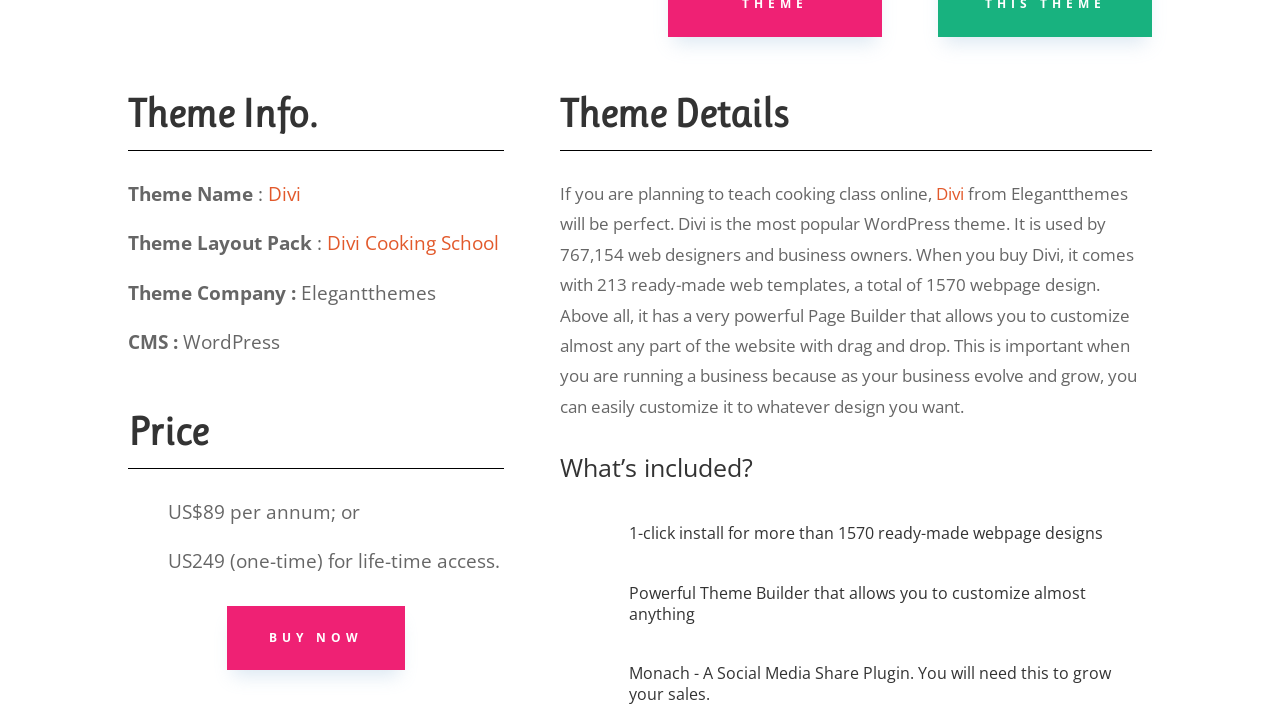How much does the theme cost per annum? Look at the image and give a one-word or short phrase answer.

US$89